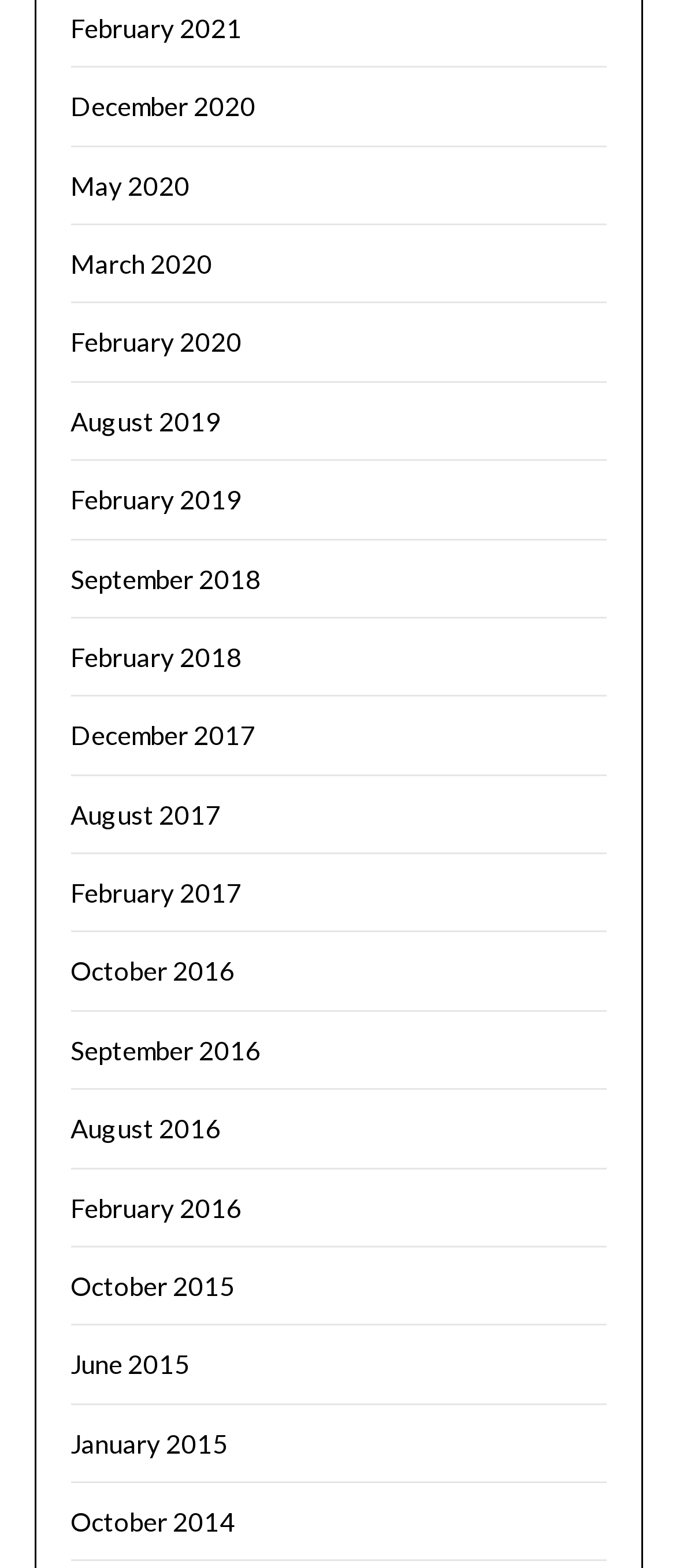Can you find the bounding box coordinates of the area I should click to execute the following instruction: "go to December 2020"?

[0.104, 0.058, 0.378, 0.078]